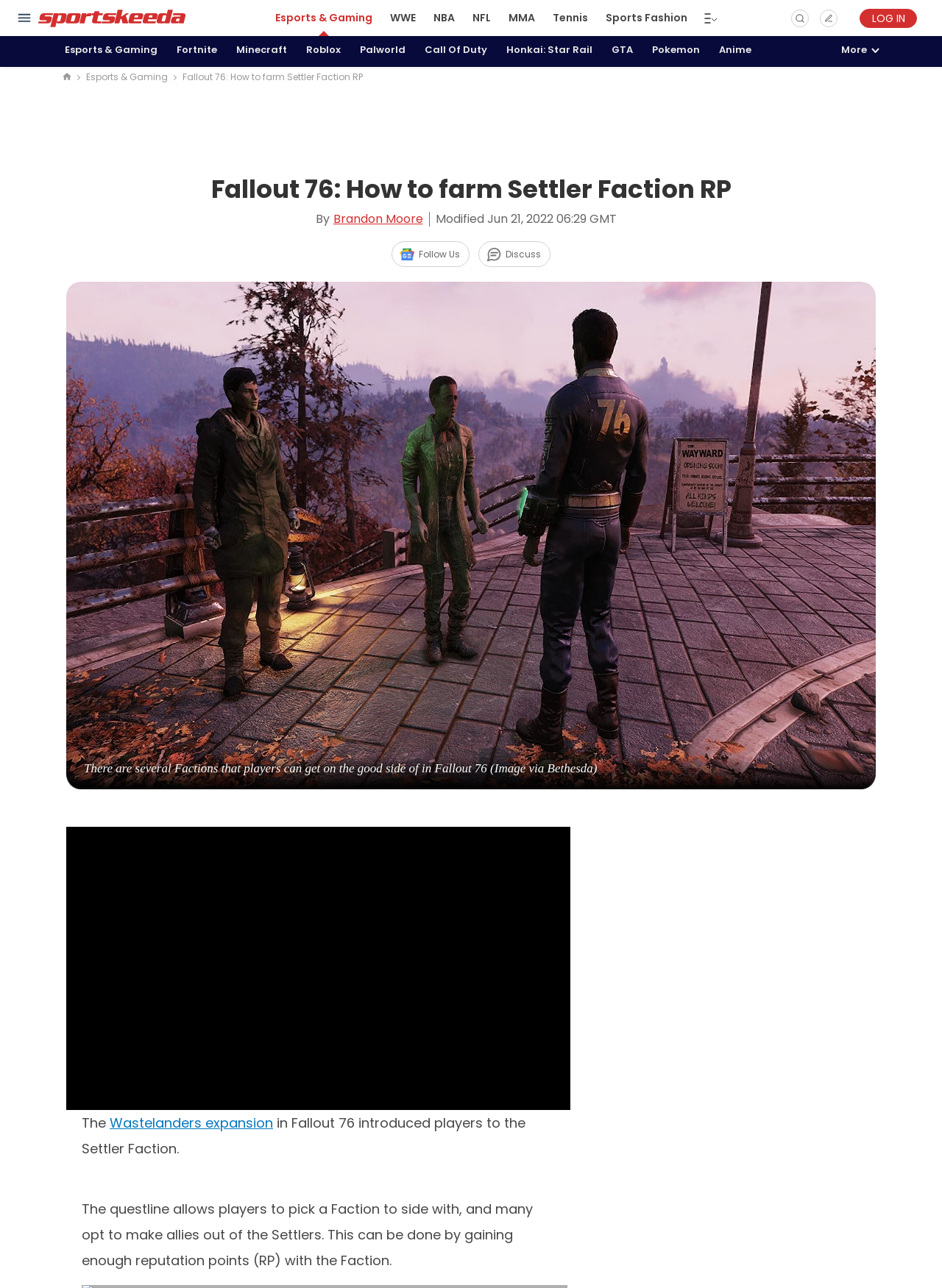Determine the bounding box coordinates for the clickable element to execute this instruction: "Read the article about Fallout 76". Provide the coordinates as four float numbers between 0 and 1, i.e., [left, top, right, bottom].

[0.194, 0.055, 0.385, 0.065]